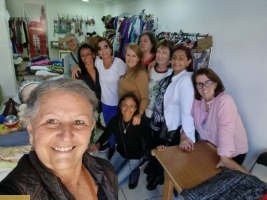Describe thoroughly the contents of the image.

The image captures a vibrant gathering of a diverse group of women in a cozy and well-lit space, likely set up as a community market or workshop. They are engaged in a friendly atmosphere, showcasing a spirit of unity and collaboration. The woman in the foreground, who appears to be taking the selfie, smiles warmly at the camera, embodying a sense of pride and community spirit.

In the background, various items are visible, possibly merchandise that the group is showcasing or selling, reflecting their collective efforts to improve their livelihoods. This group represents the Friends’ Market, which focuses on supporting local initiatives and fostering connections within the community. The date of this event is recorded as 14 October 2023, underscoring the timeliness of their efforts and engagements. The setting and the cheerful expressions of the women highlight their dedication to building a supportive and thriving community.